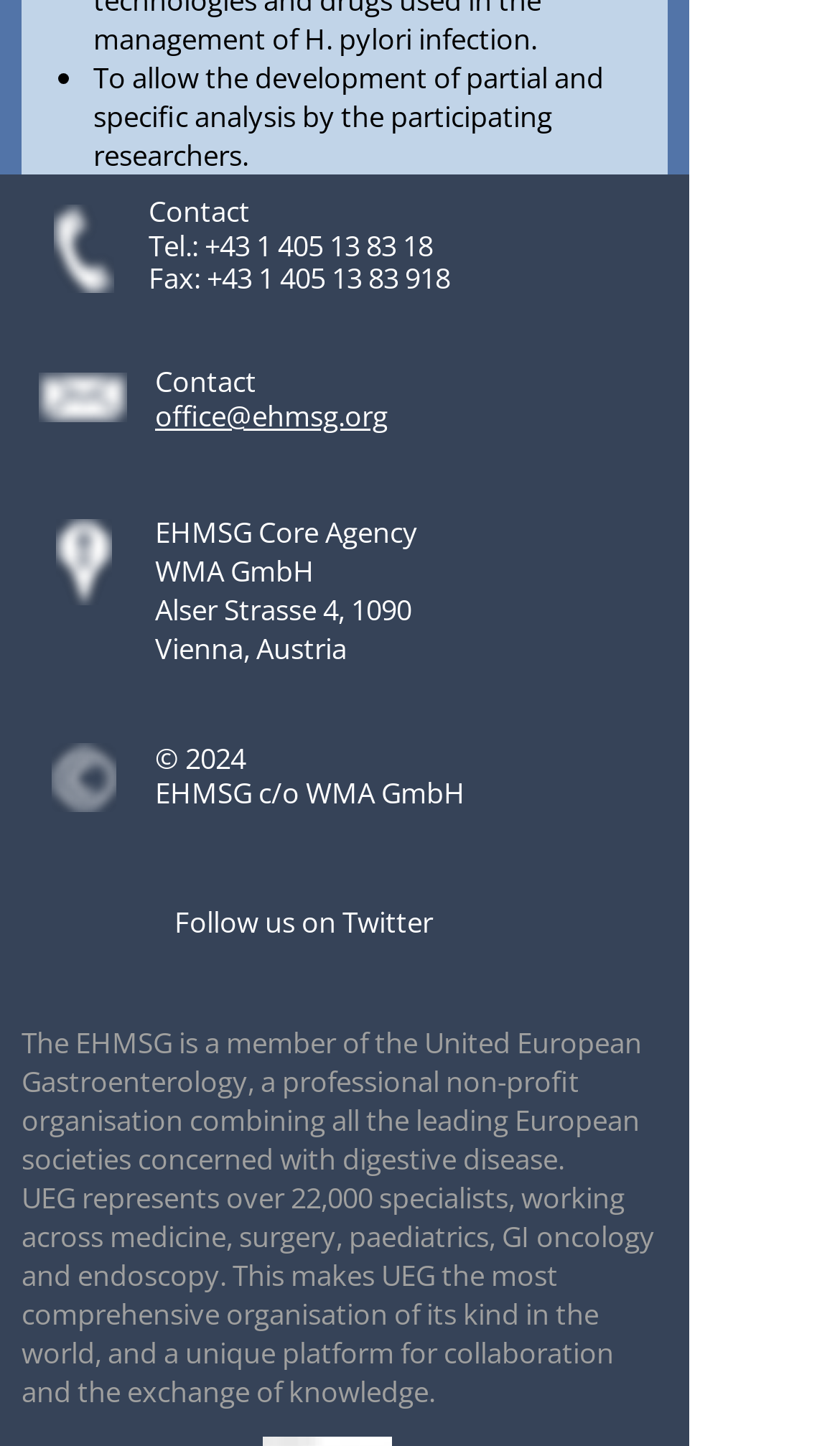What is the address of EHMSG Core Agency?
Please respond to the question with as much detail as possible.

I found the address by looking at the section below the 'EHMSG Core Agency' header. The address is a static text element with the text 'Alser Strasse 4, 1090 Vienna, Austria'.